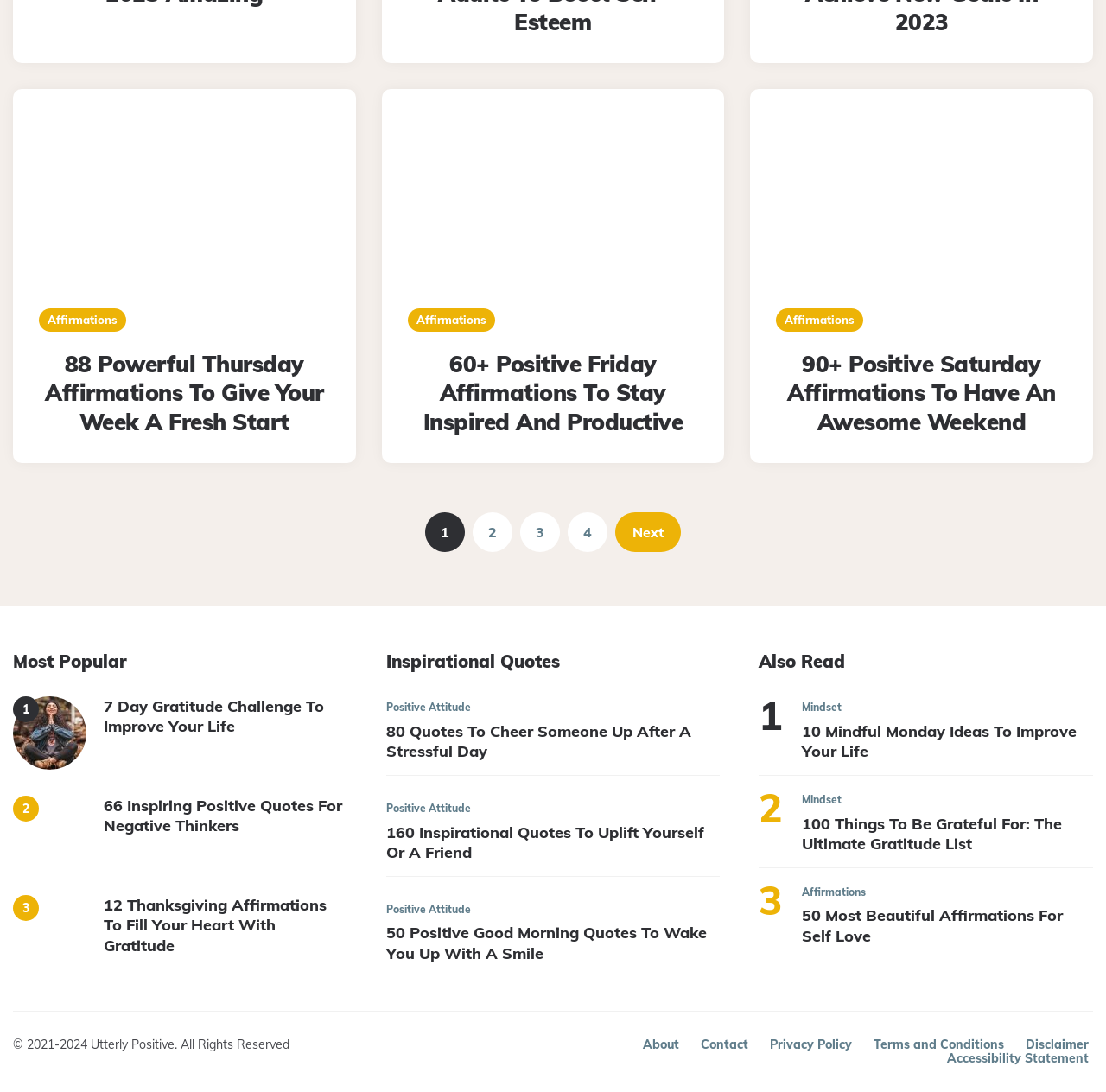Predict the bounding box of the UI element that fits this description: "alt="positive quotes for negative thinkers"".

[0.012, 0.729, 0.078, 0.796]